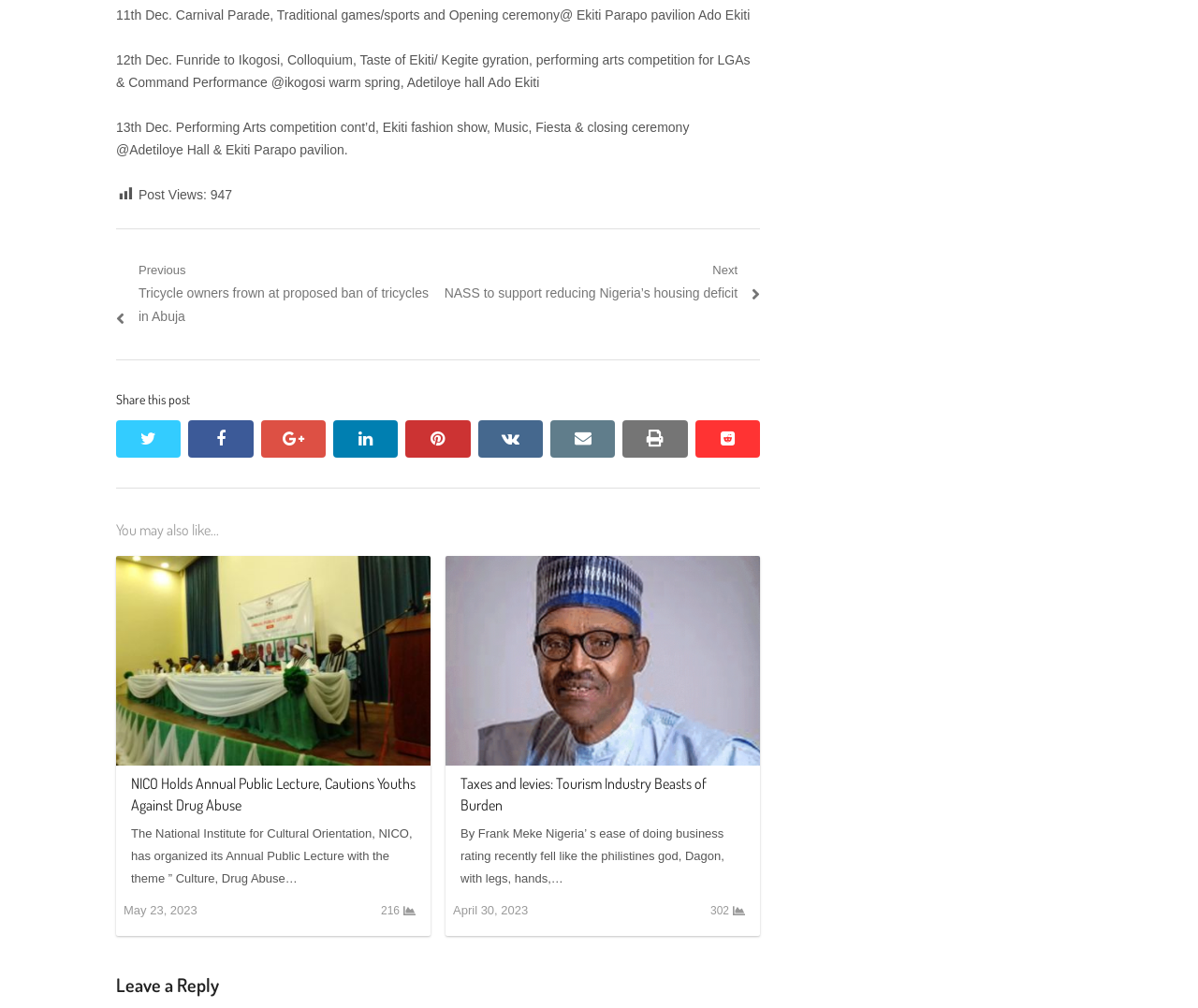Please find the bounding box coordinates of the clickable region needed to complete the following instruction: "Share this post on Twitter". The bounding box coordinates must consist of four float numbers between 0 and 1, i.e., [left, top, right, bottom].

[0.097, 0.417, 0.151, 0.454]